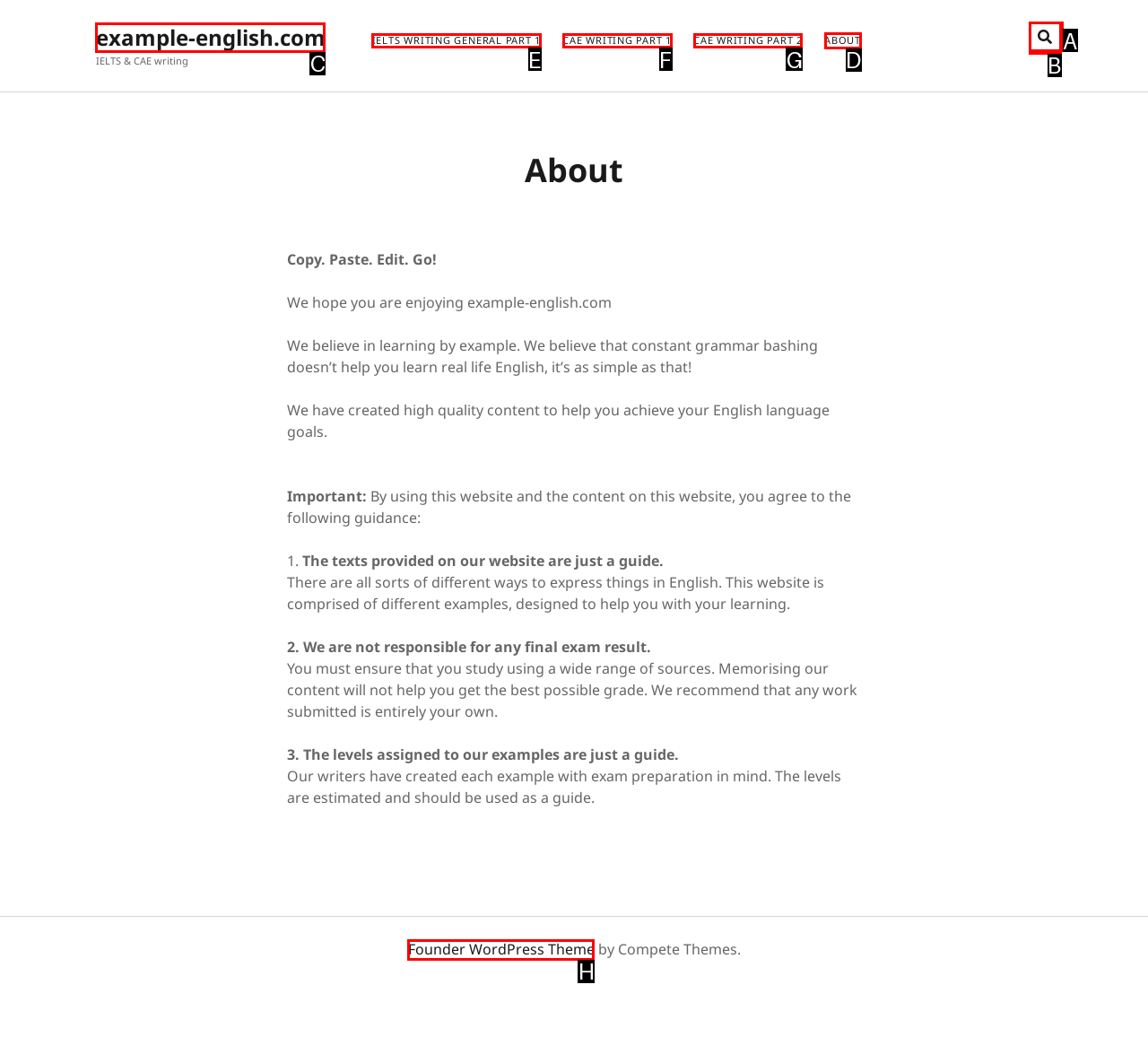Select the appropriate HTML element that needs to be clicked to finish the task: Visit the ABOUT page
Reply with the letter of the chosen option.

D